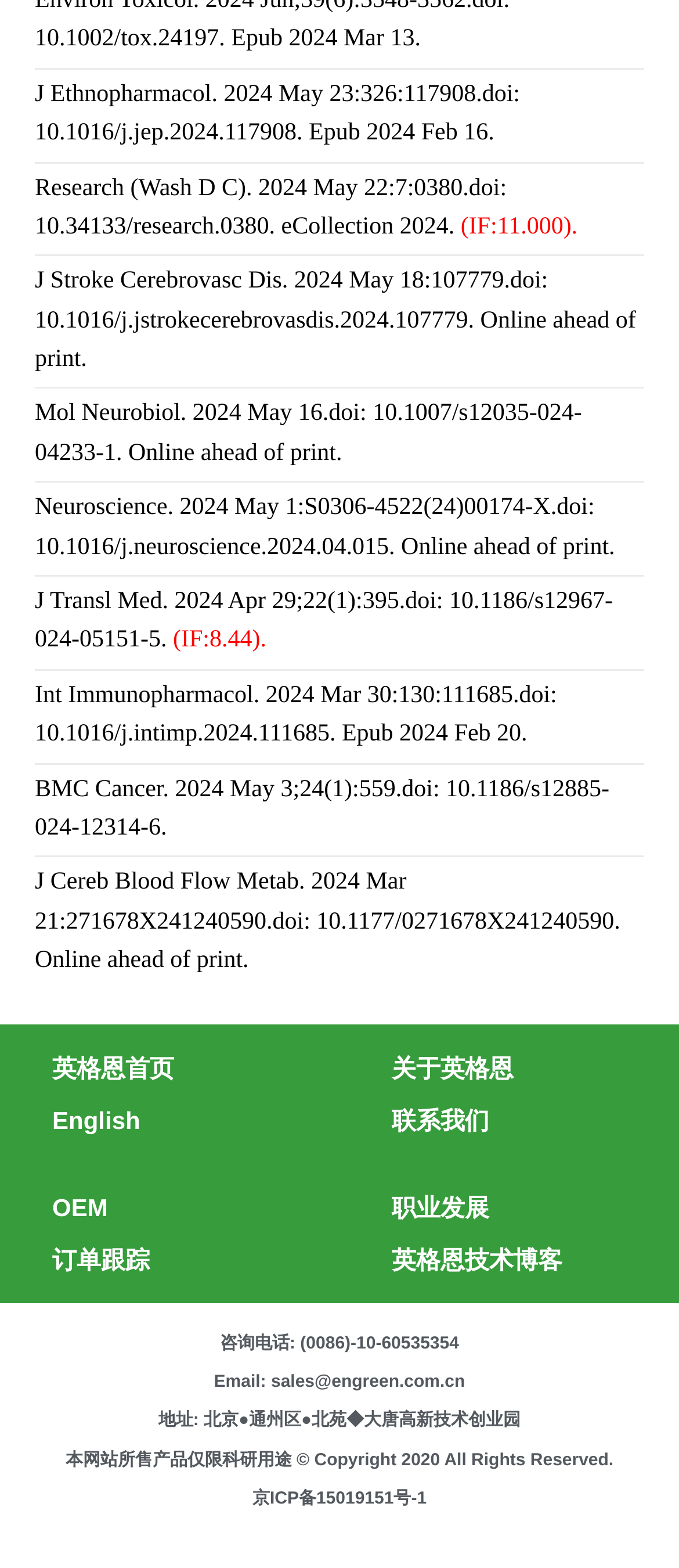Determine the bounding box coordinates of the region I should click to achieve the following instruction: "Switch to English". Ensure the bounding box coordinates are four float numbers between 0 and 1, i.e., [left, top, right, bottom].

[0.026, 0.697, 0.474, 0.731]